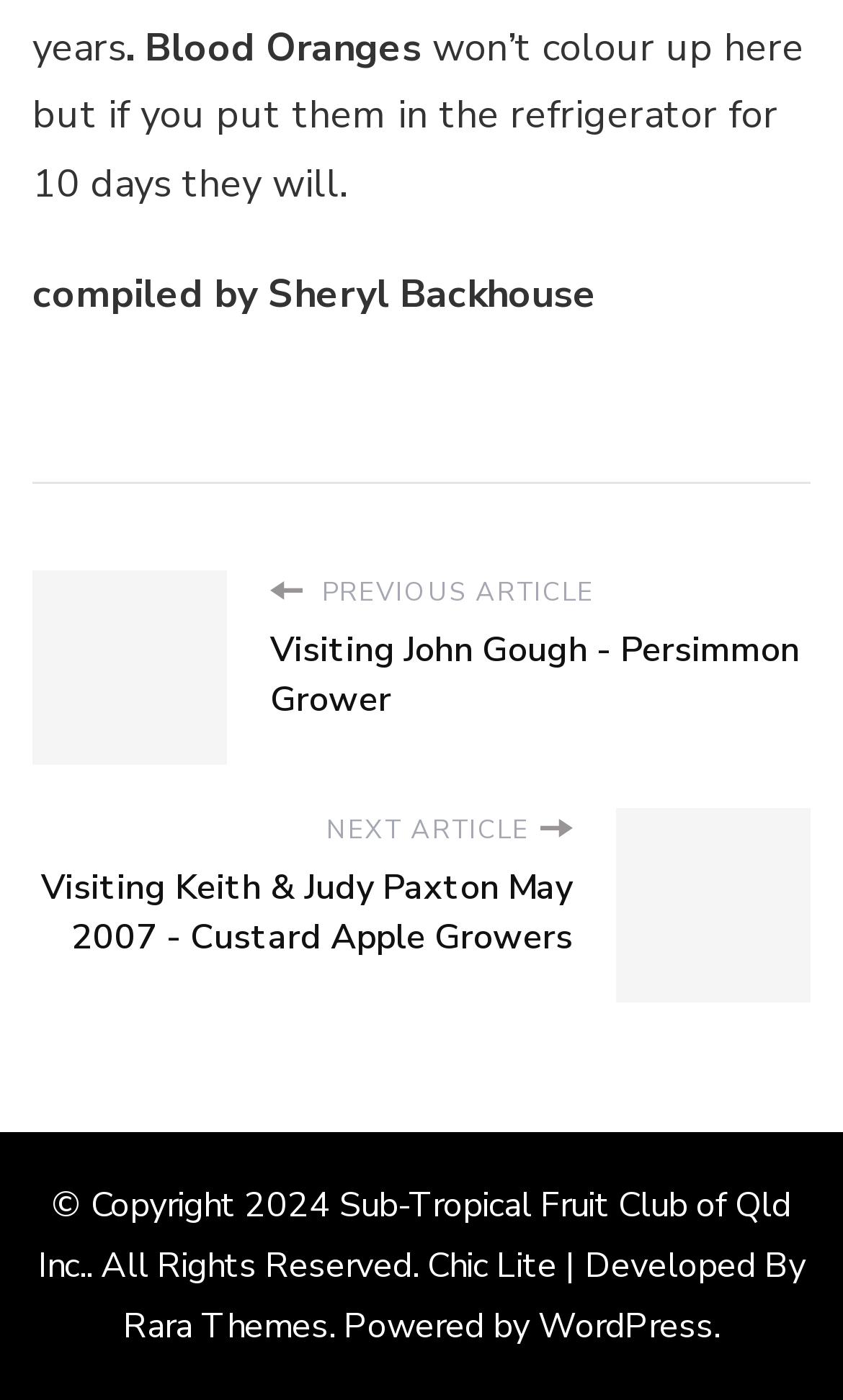Kindly respond to the following question with a single word or a brief phrase: 
What is the topic of the article?

Oranges